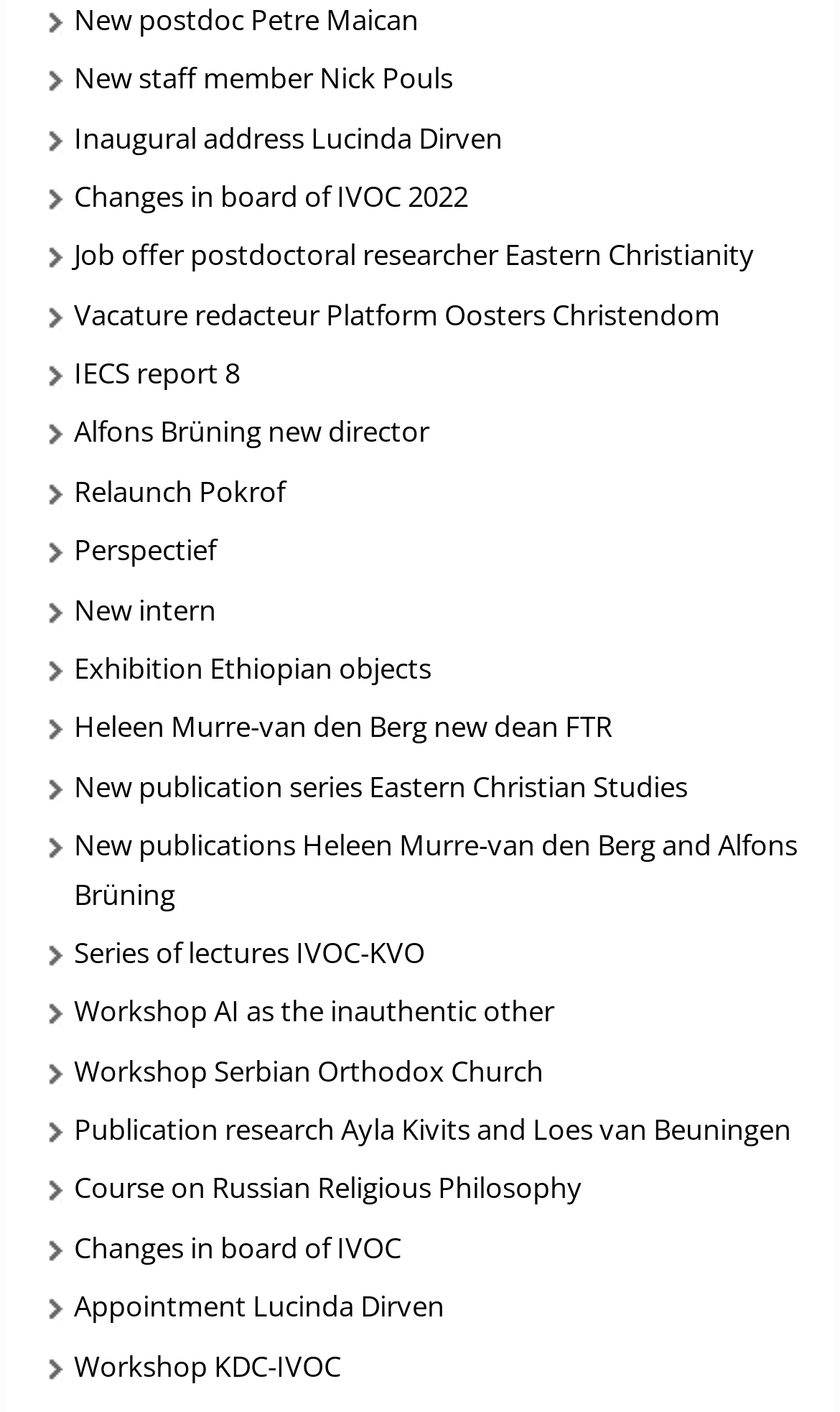Examine the image and give a thorough answer to the following question:
Is the link 'Inaugural address Lucinda Dirven' above or below the link 'Changes in board of IVOC 2022'?

By comparing the y1 and y2 coordinates of the two links, I found that the link 'Inaugural address Lucinda Dirven' has smaller y1 and y2 values, indicating that it is above the link 'Changes in board of IVOC 2022'.